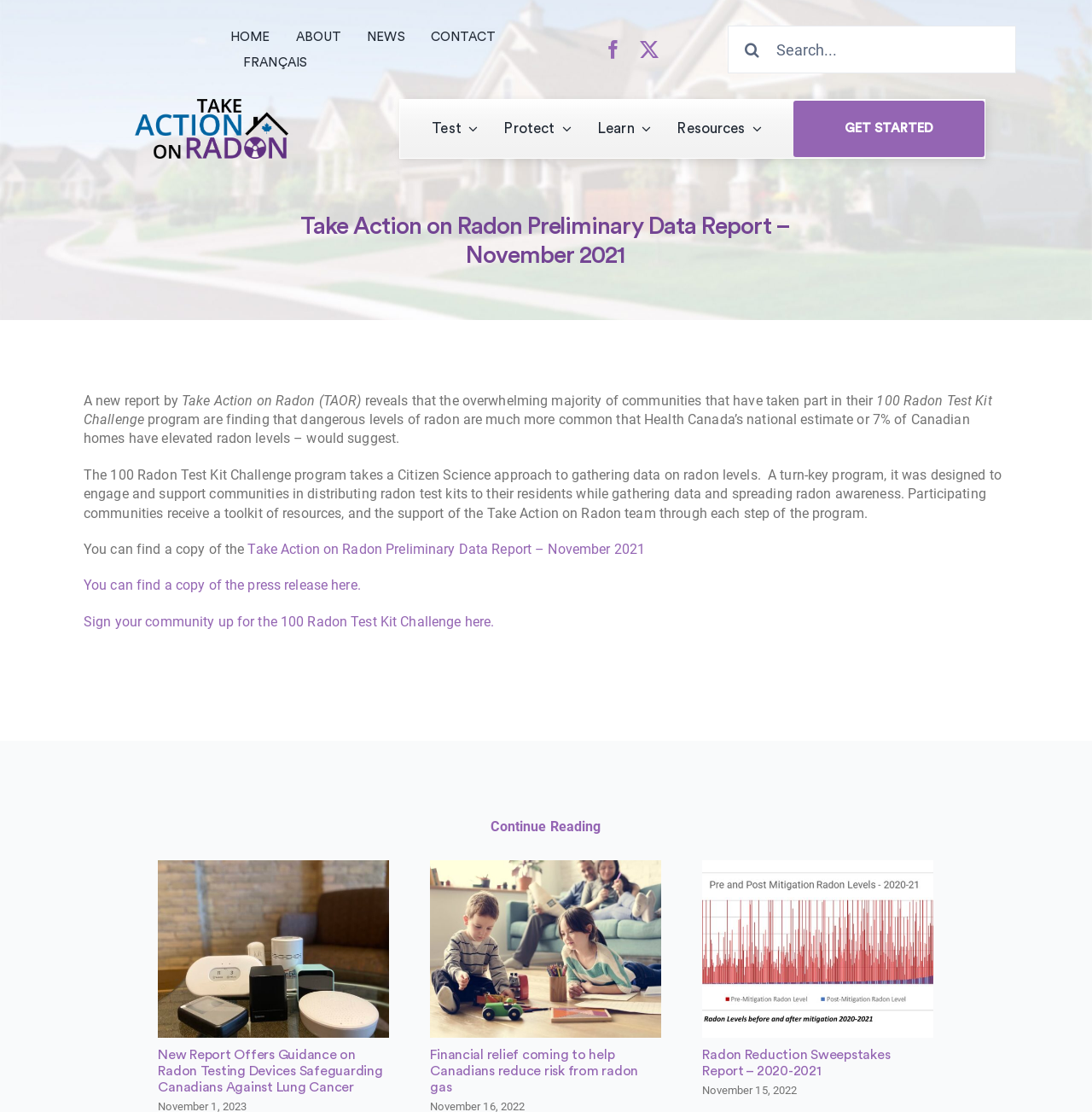Show the bounding box coordinates for the element that needs to be clicked to execute the following instruction: "Search for something". Provide the coordinates in the form of four float numbers between 0 and 1, i.e., [left, top, right, bottom].

[0.667, 0.023, 0.93, 0.066]